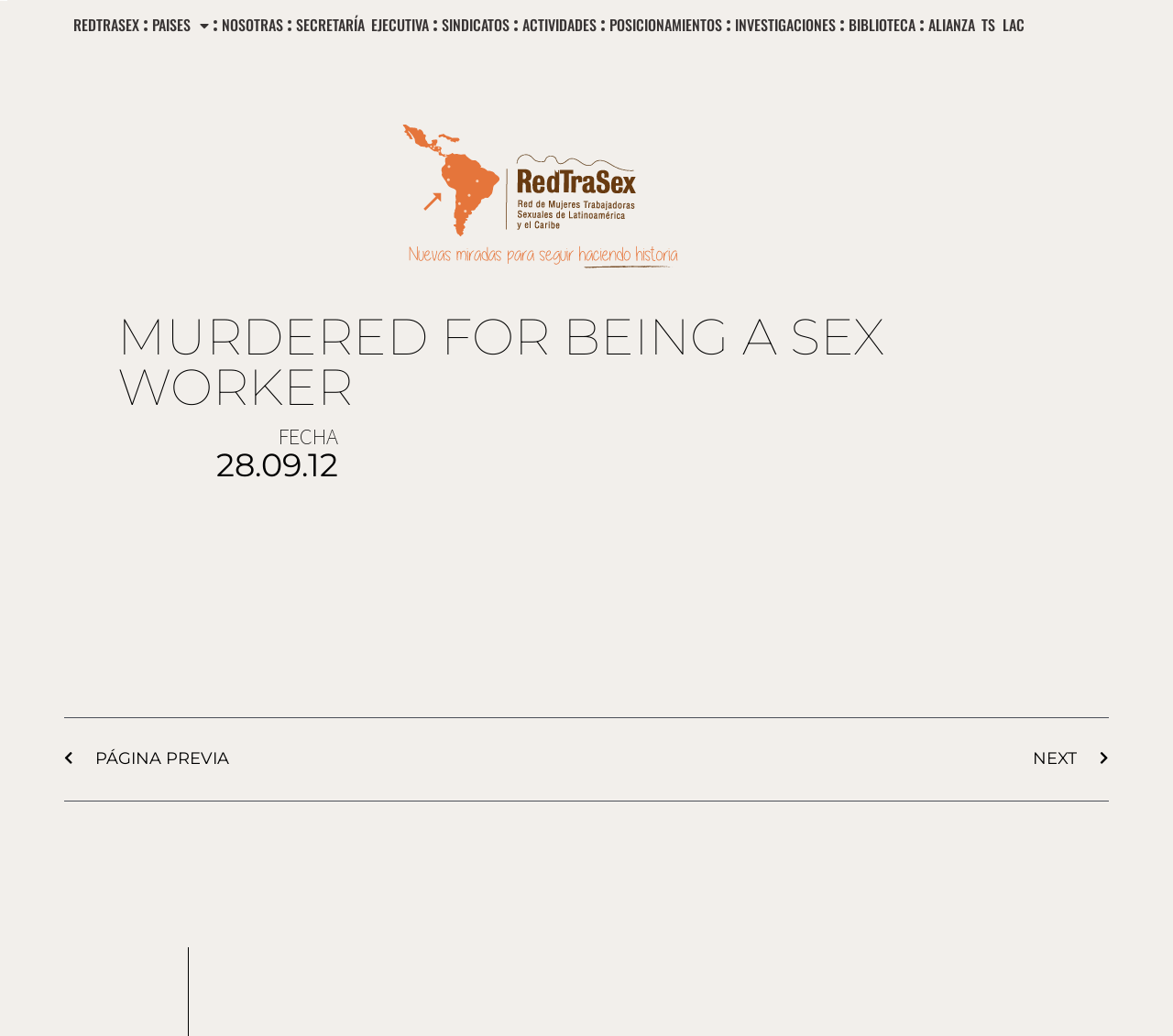Locate the bounding box coordinates of the area where you should click to accomplish the instruction: "view NOSOTRAS".

[0.189, 0.01, 0.241, 0.04]